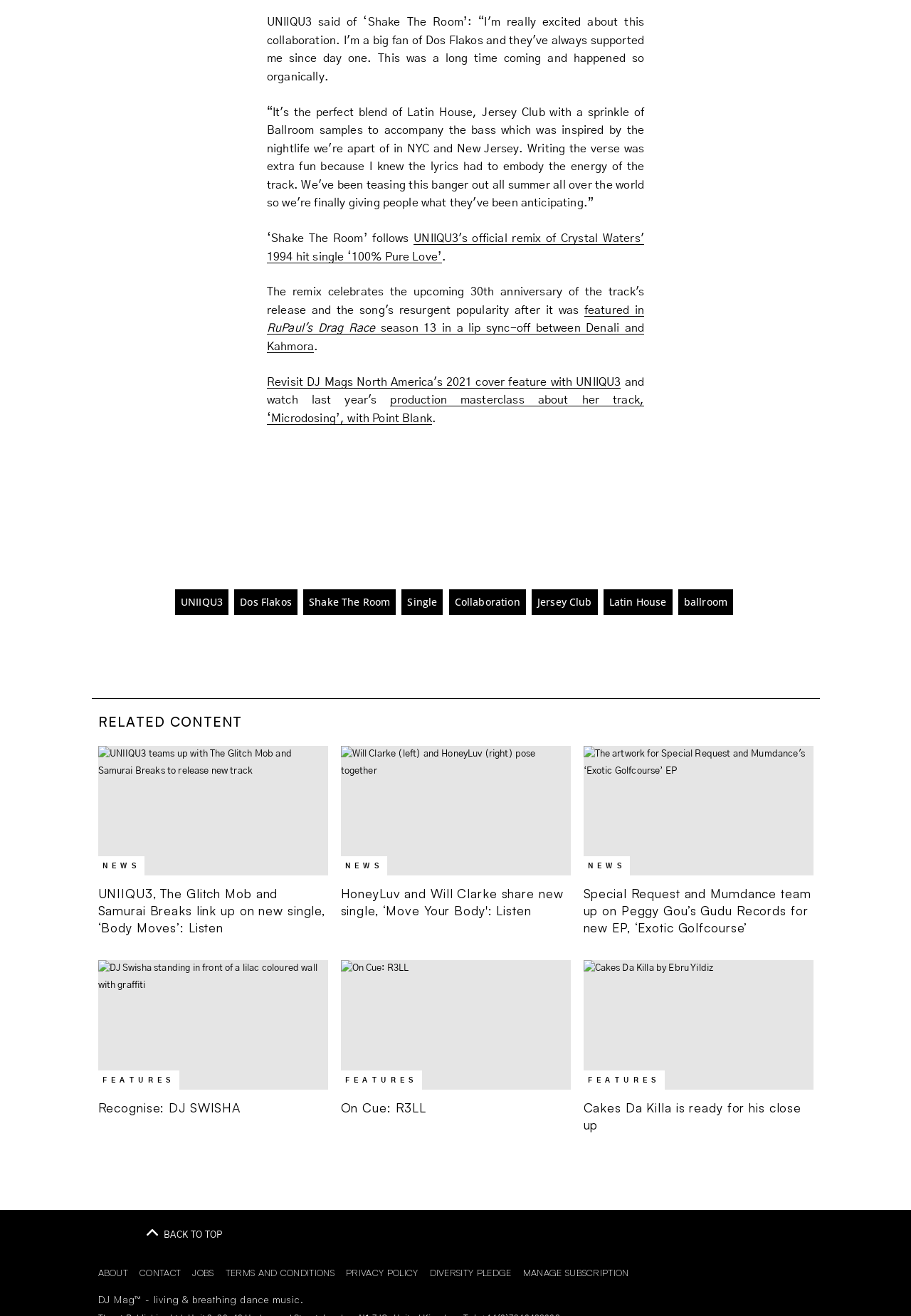Provide the bounding box for the UI element matching this description: "Latin House".

[0.662, 0.448, 0.738, 0.467]